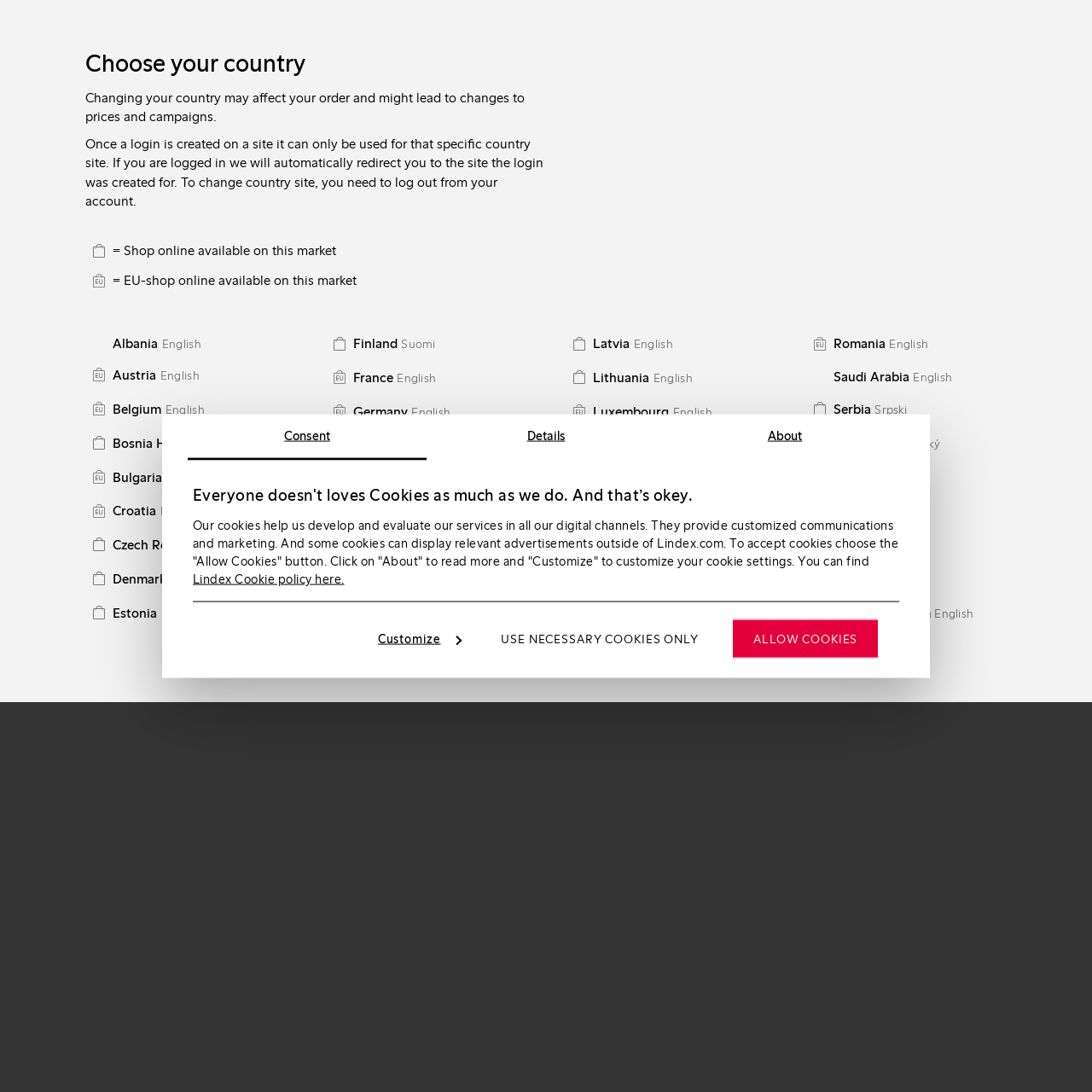How many categories are listed under 'Collections'?
By examining the image, provide a one-word or phrase answer.

9